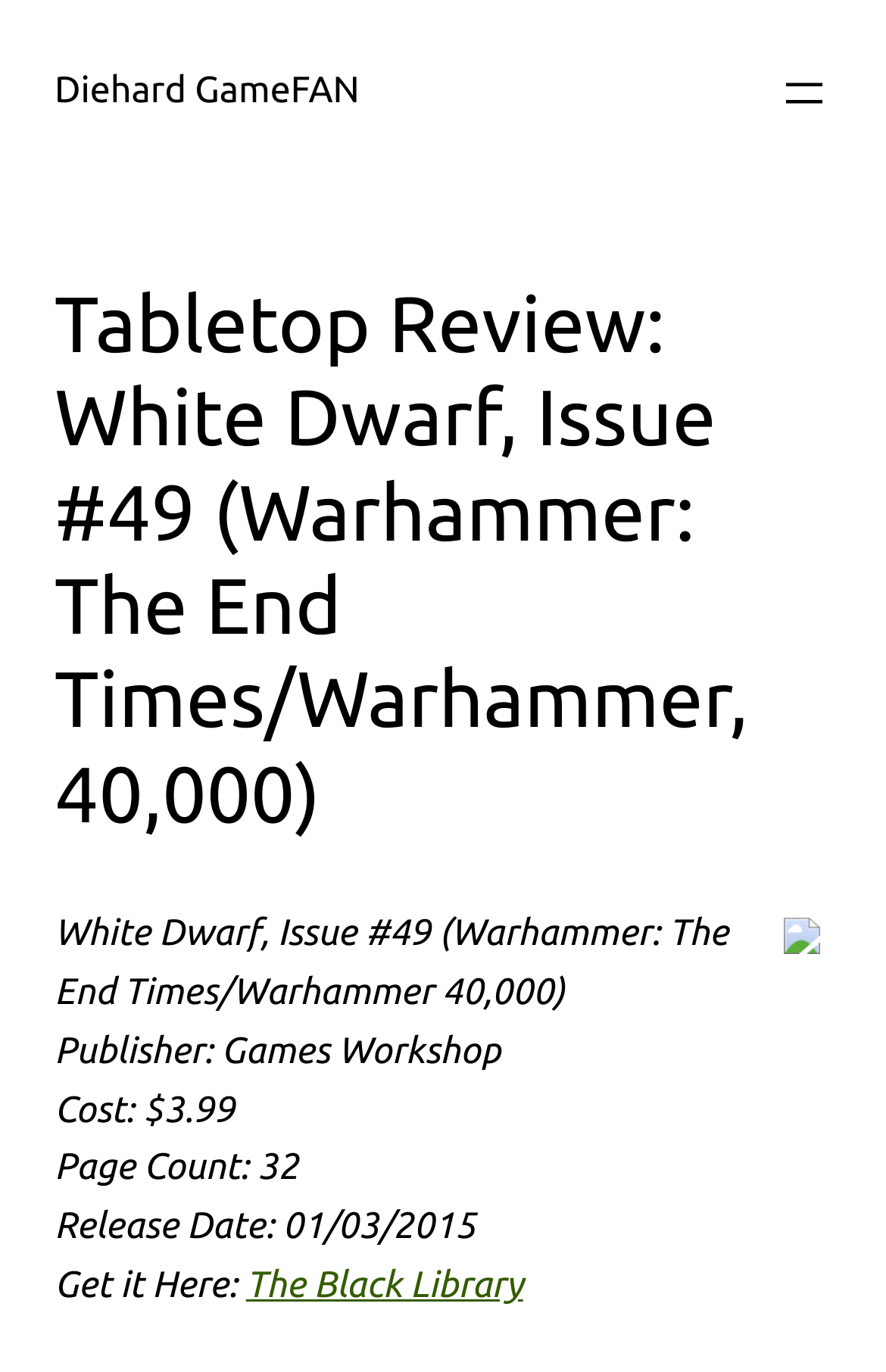What is the page count of White Dwarf, Issue #49?
From the screenshot, provide a brief answer in one word or phrase.

32